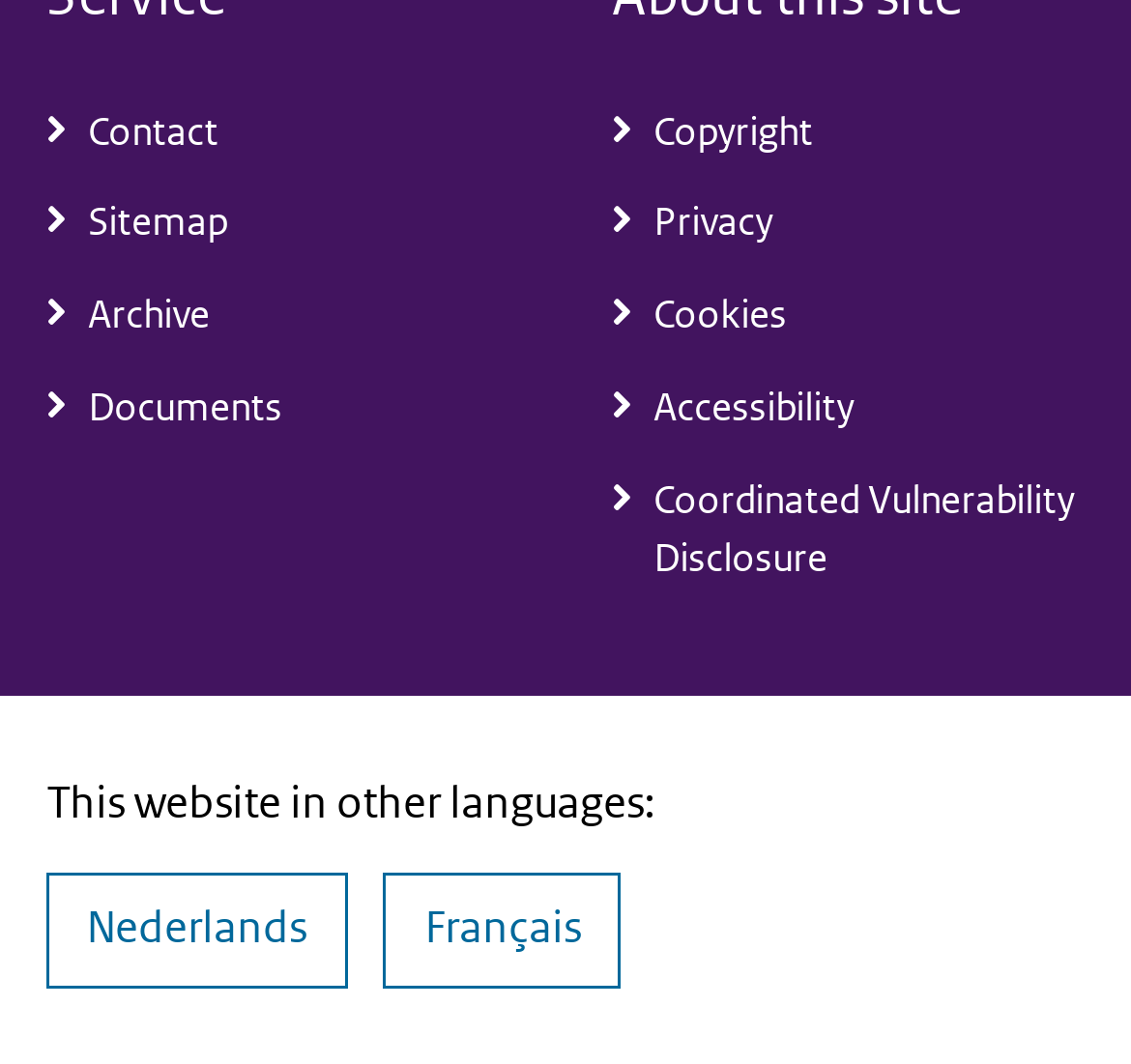Locate the bounding box coordinates of the element's region that should be clicked to carry out the following instruction: "Switch to Nederlands". The coordinates need to be four float numbers between 0 and 1, i.e., [left, top, right, bottom].

[0.041, 0.82, 0.307, 0.93]